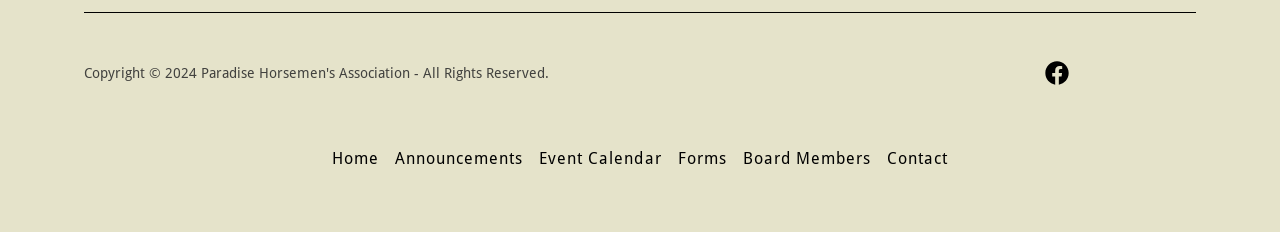What is the first main navigation link?
Using the visual information, answer the question in a single word or phrase.

Announcements